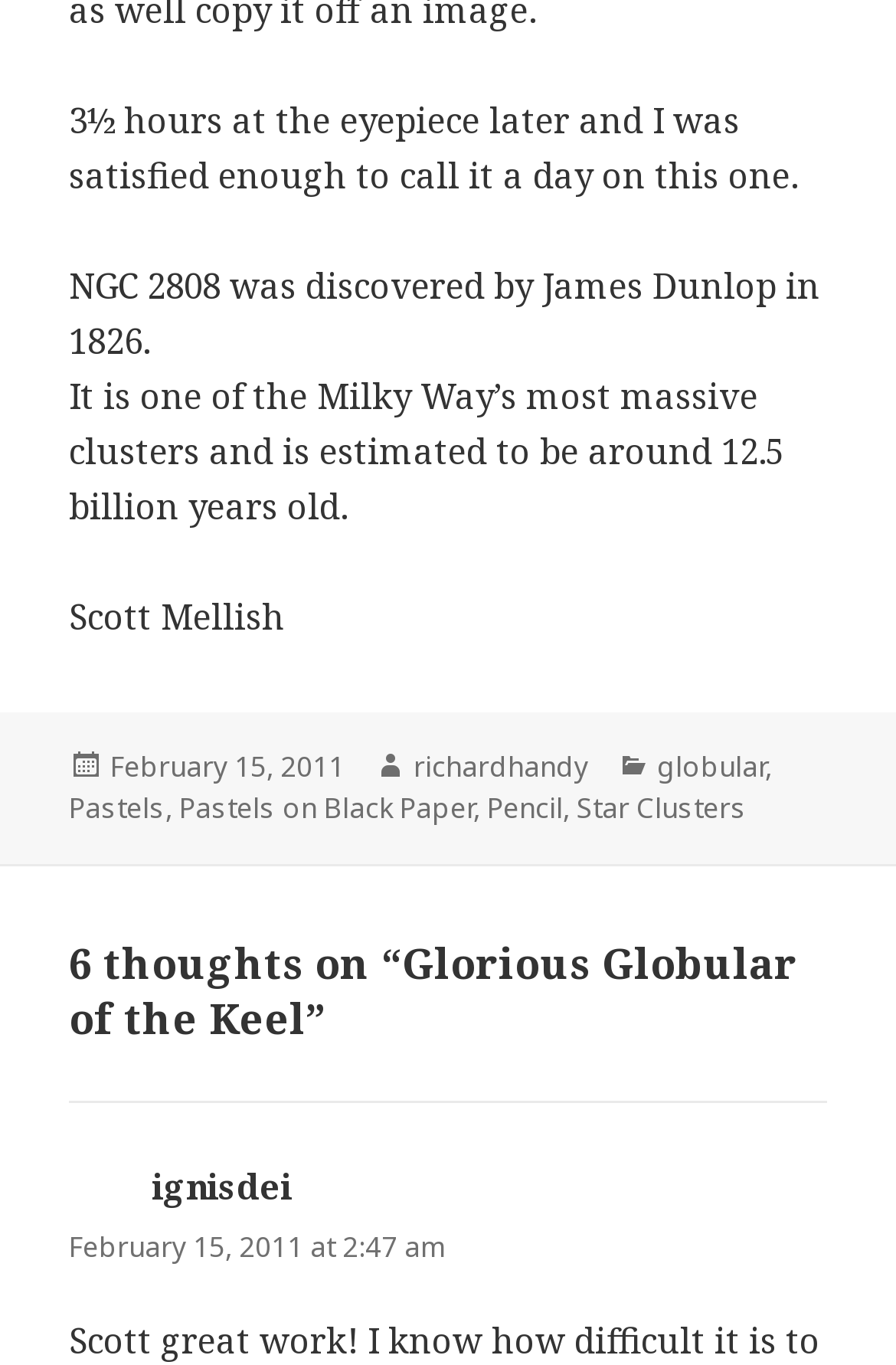Locate the bounding box coordinates of the area that needs to be clicked to fulfill the following instruction: "Click on the link to view posts from February 15, 2011". The coordinates should be in the format of four float numbers between 0 and 1, namely [left, top, right, bottom].

[0.123, 0.547, 0.385, 0.577]